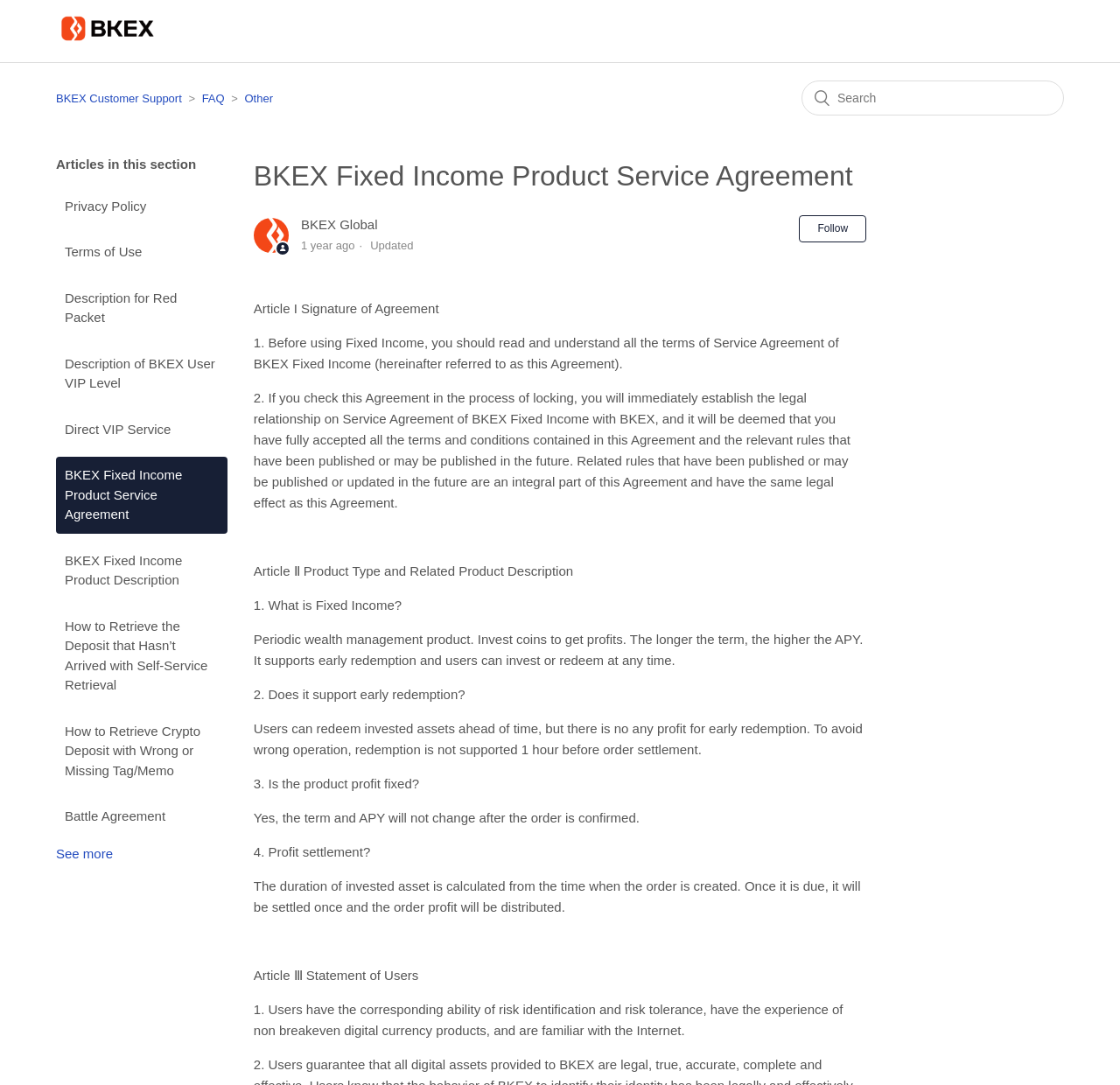Provide the bounding box coordinates of the area you need to click to execute the following instruction: "Follow".

[0.714, 0.199, 0.774, 0.223]